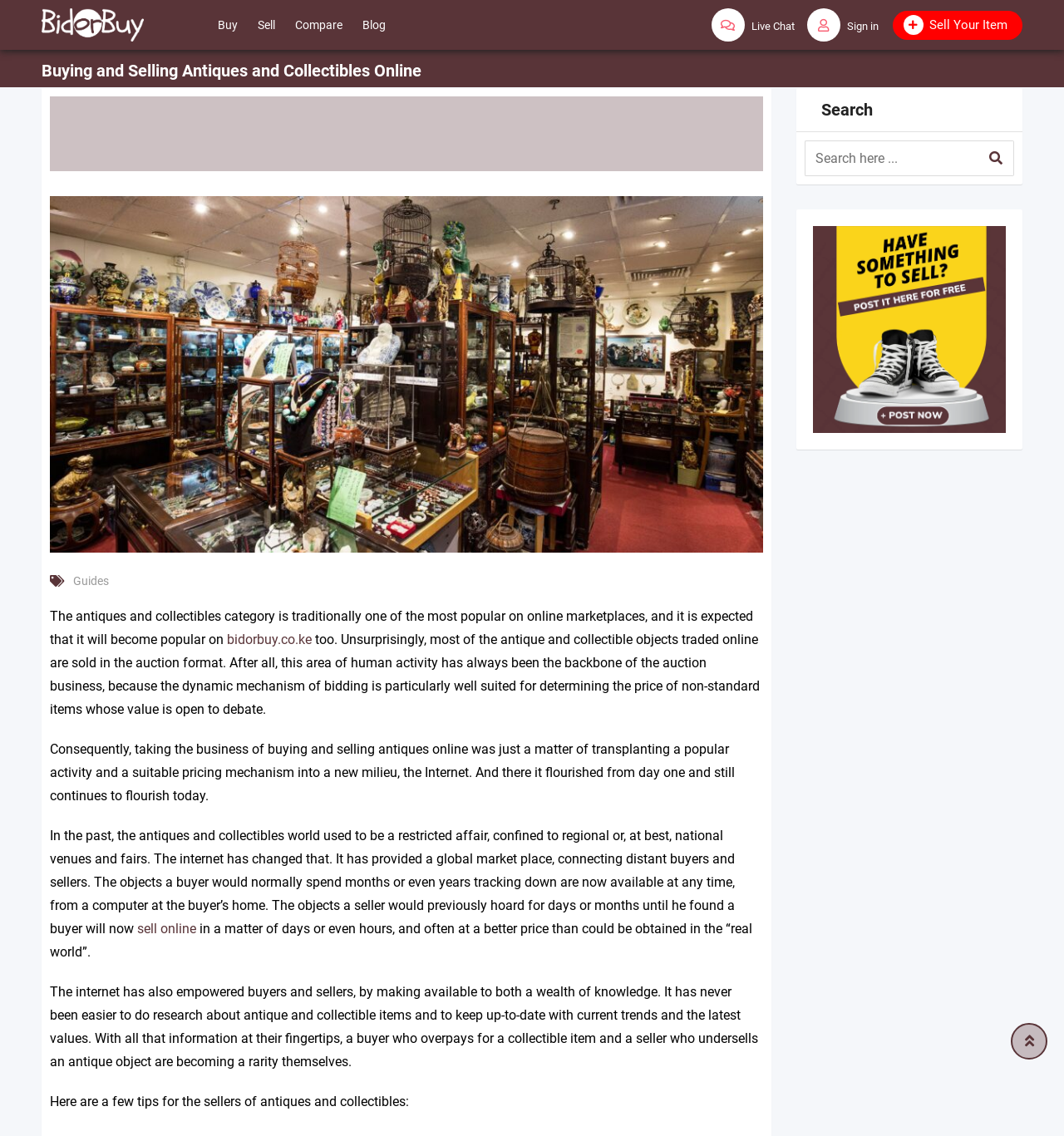Determine the bounding box coordinates of the clickable element necessary to fulfill the instruction: "Sell your item". Provide the coordinates as four float numbers within the 0 to 1 range, i.e., [left, top, right, bottom].

[0.839, 0.009, 0.961, 0.035]